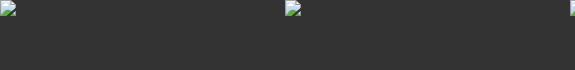Where are the icons positioned on the webpage?
Could you answer the question with a detailed and thorough explanation?

The icons are positioned prominently on the webpage, which suggests that they are intended to be easily noticeable and attention-grabbing, and to complement the textual content that discusses the high standards of hygiene and the innovative features of MHS's machines.